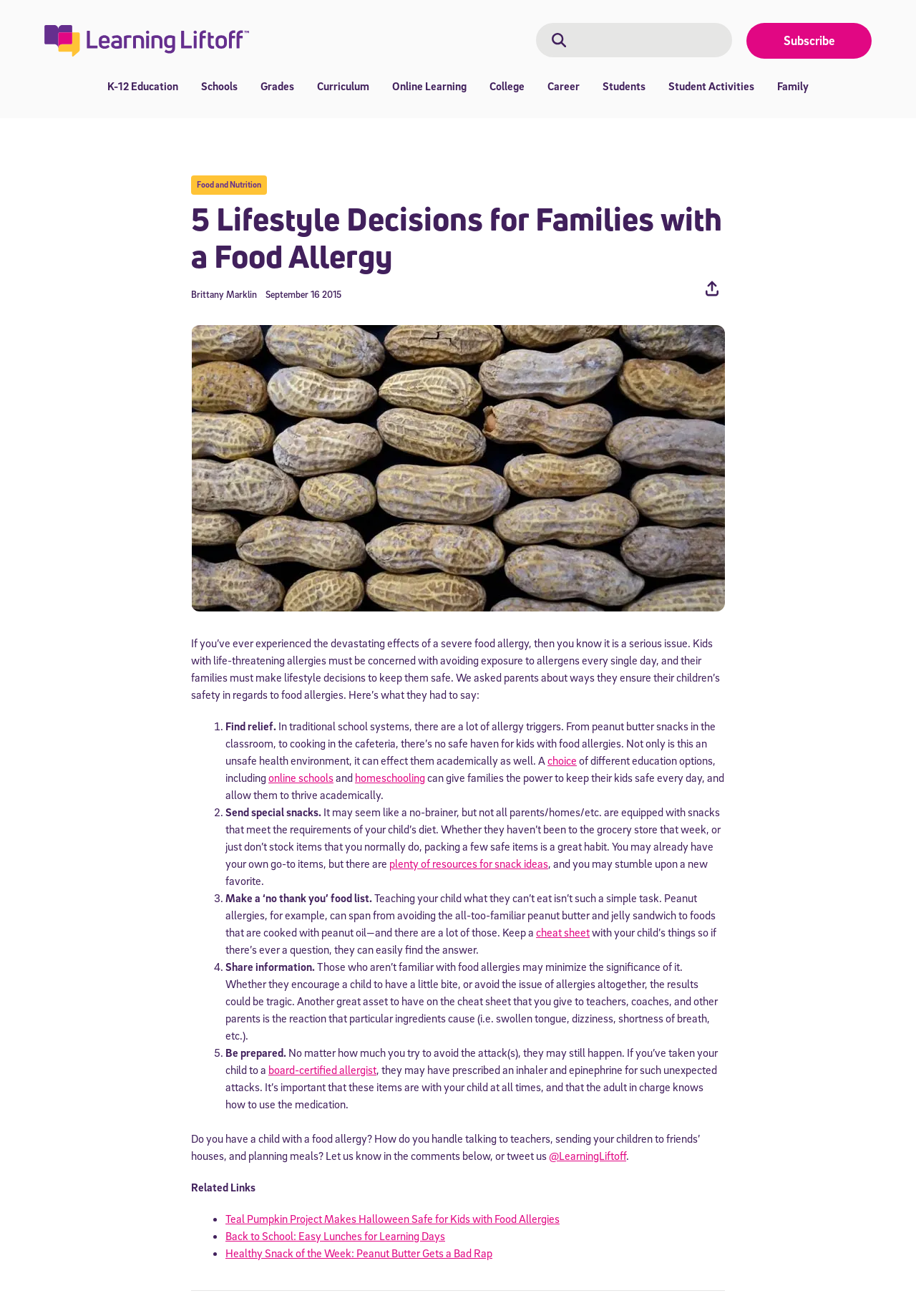Bounding box coordinates are given in the format (top-left x, top-left y, bottom-right x, bottom-right y). All values should be floating point numbers between 0 and 1. Provide the bounding box coordinate for the UI element described as: Home

None